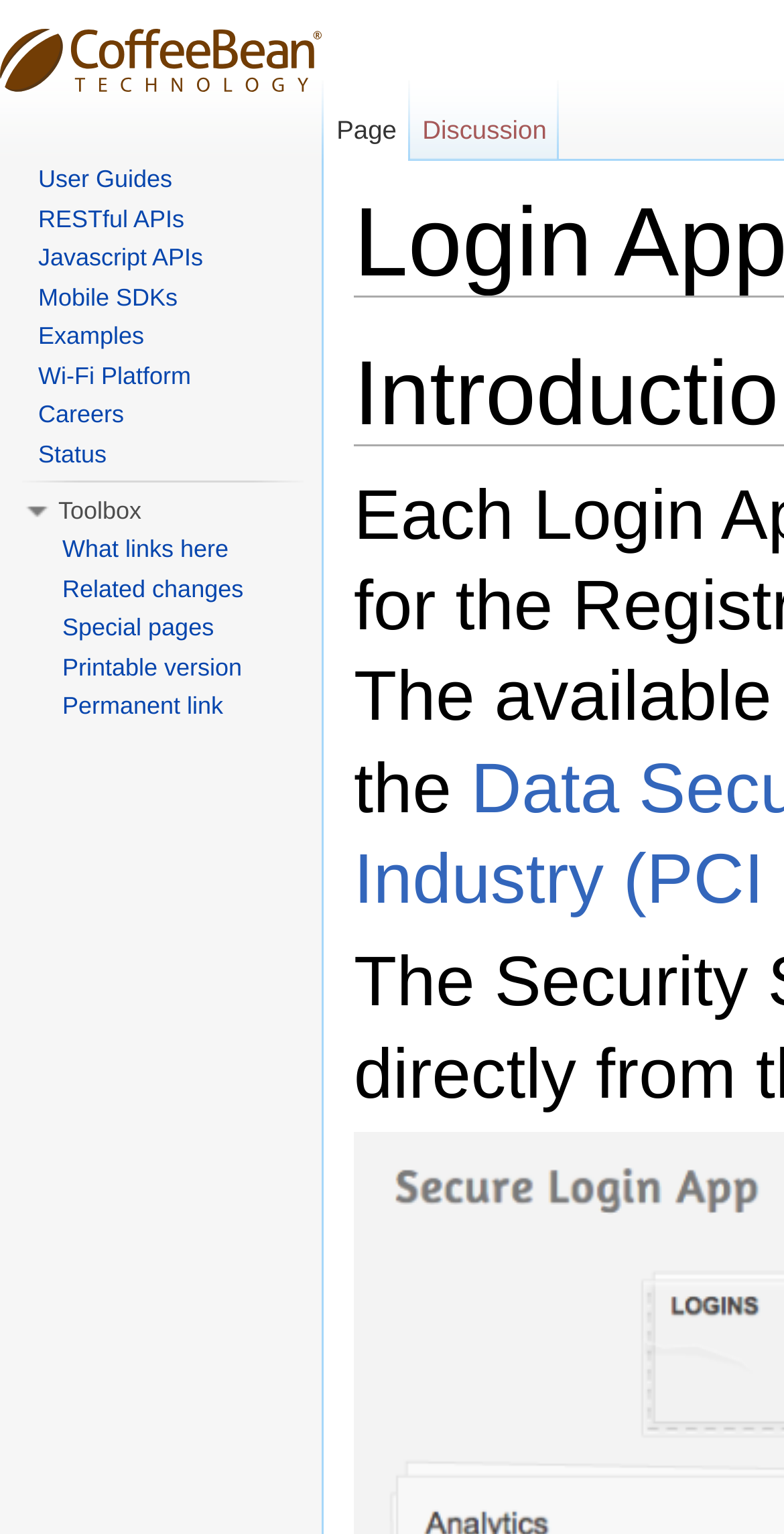How many links are under Toolbox?
Can you provide an in-depth and detailed response to the question?

I counted the number of links under the 'Toolbox' heading, starting from 'What links here' to 'Permanent link', and found 9 links in total.